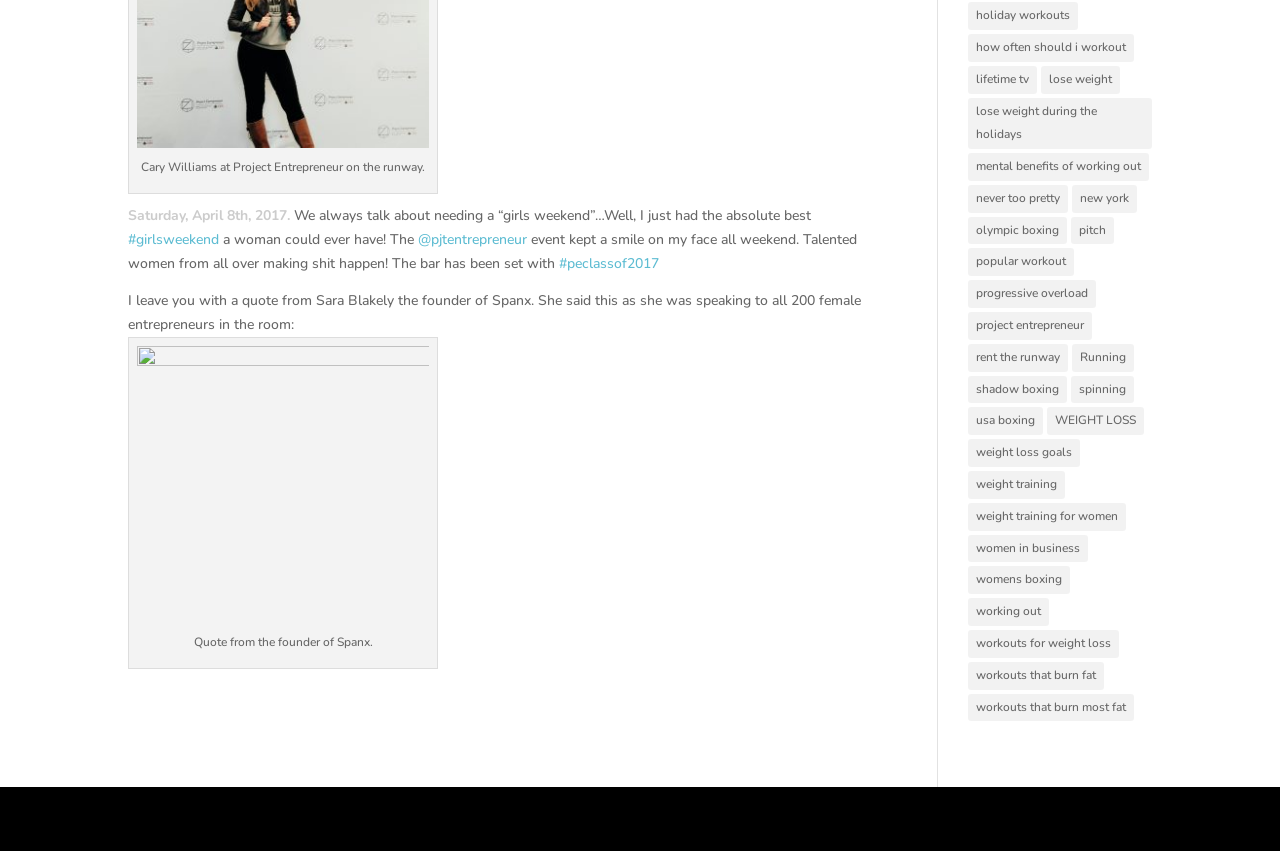Using details from the image, please answer the following question comprehensively:
What is the date mentioned in the text?

The date mentioned in the text is Saturday, April 8th, 2017, which is mentioned at the top of the page.